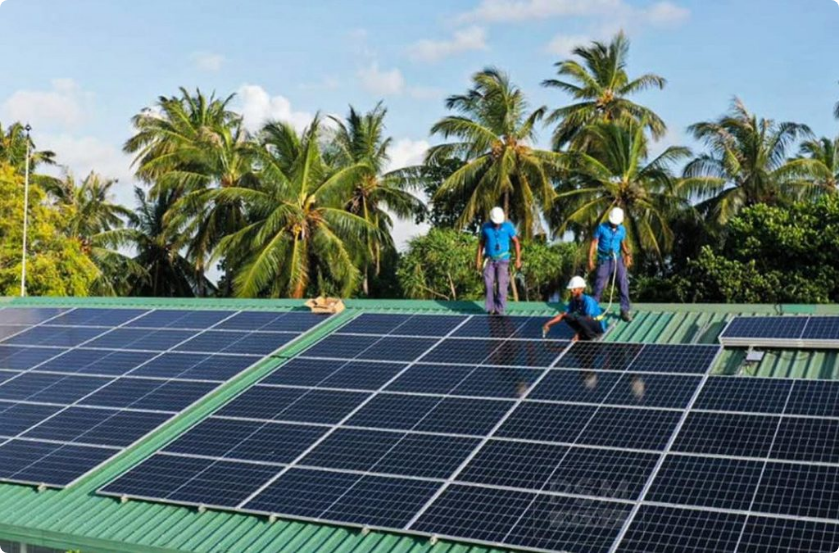Provide a one-word or one-phrase answer to the question:
What type of environment is depicted in the backdrop?

Tropical environment